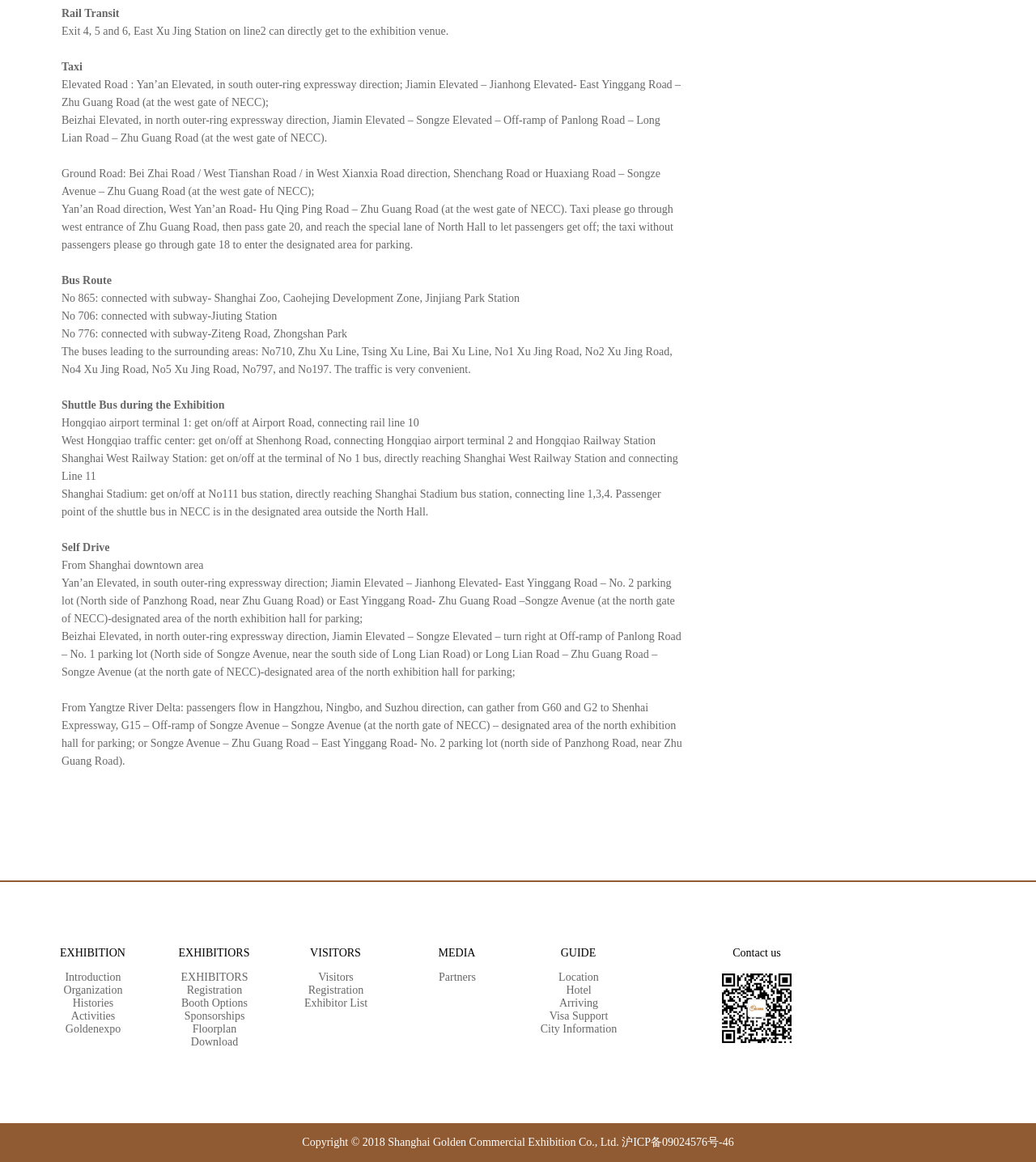Please analyze the image and provide a thorough answer to the question:
What is the copyright information of the webpage?

The webpage displays the copyright information at the bottom, which states 'Copyright 2018 Shanghai Golden Commercial Exhibition Co., Ltd.'